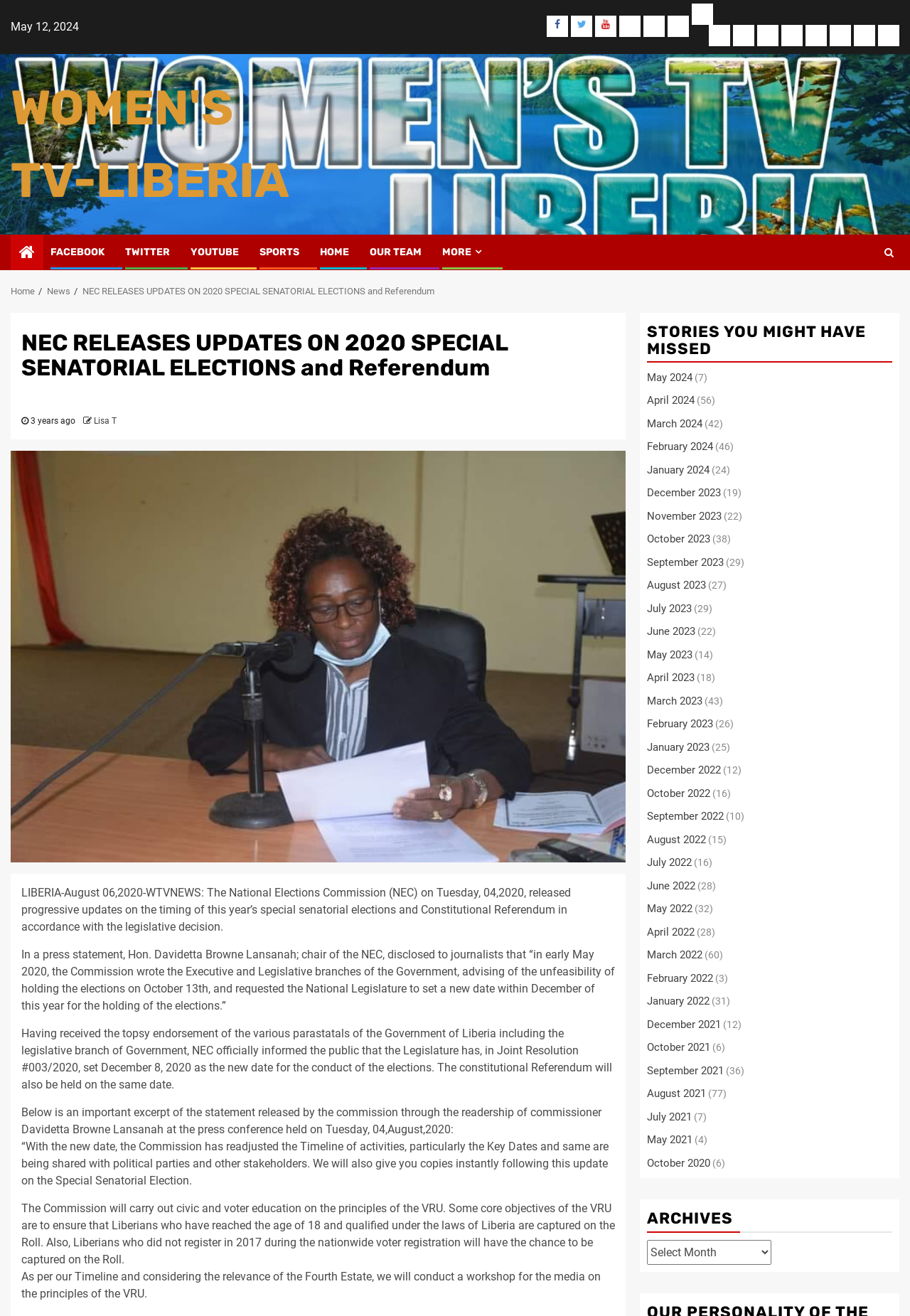Consider the image and give a detailed and elaborate answer to the question: 
How many social media links are there at the top of the webpage?

I counted the social media links at the top of the webpage and found three links: Facebook, Twitter, and Youtube.